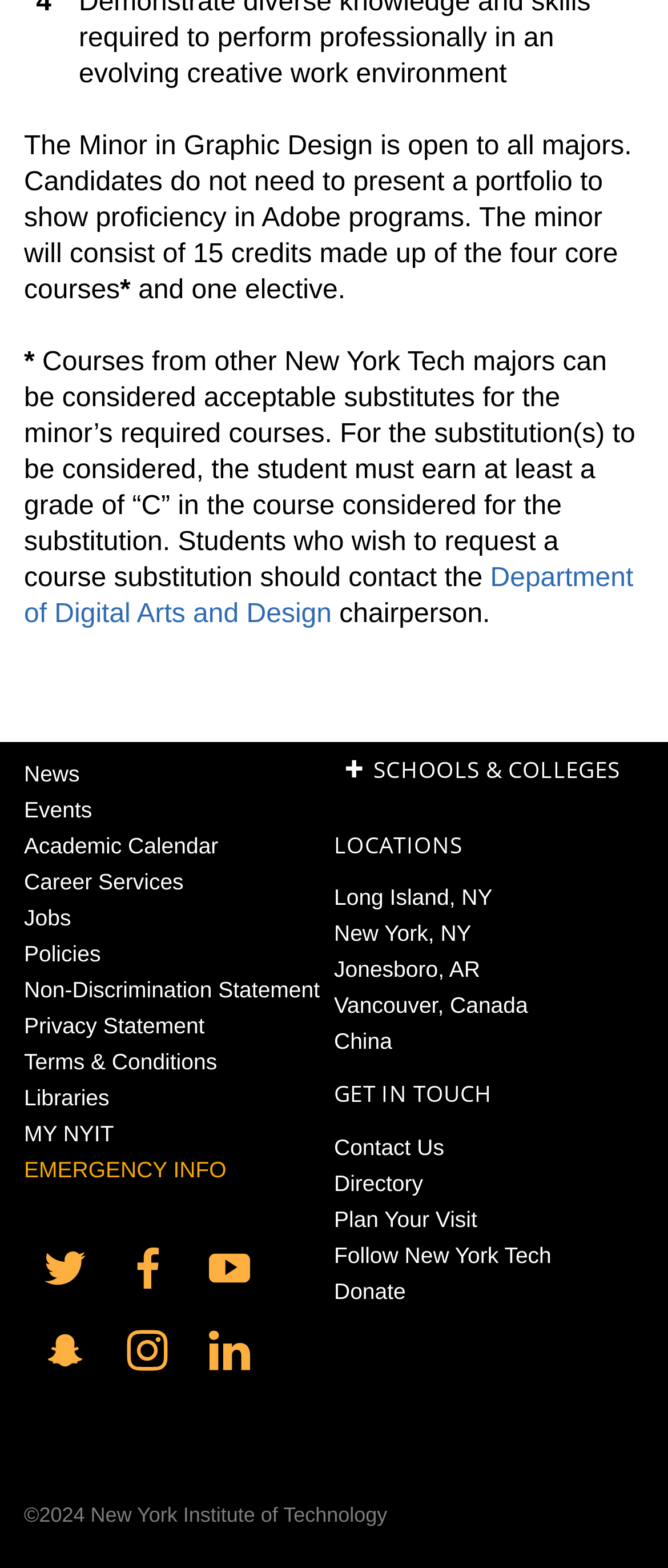Show the bounding box coordinates of the element that should be clicked to complete the task: "Contact Us".

[0.5, 0.723, 0.665, 0.739]